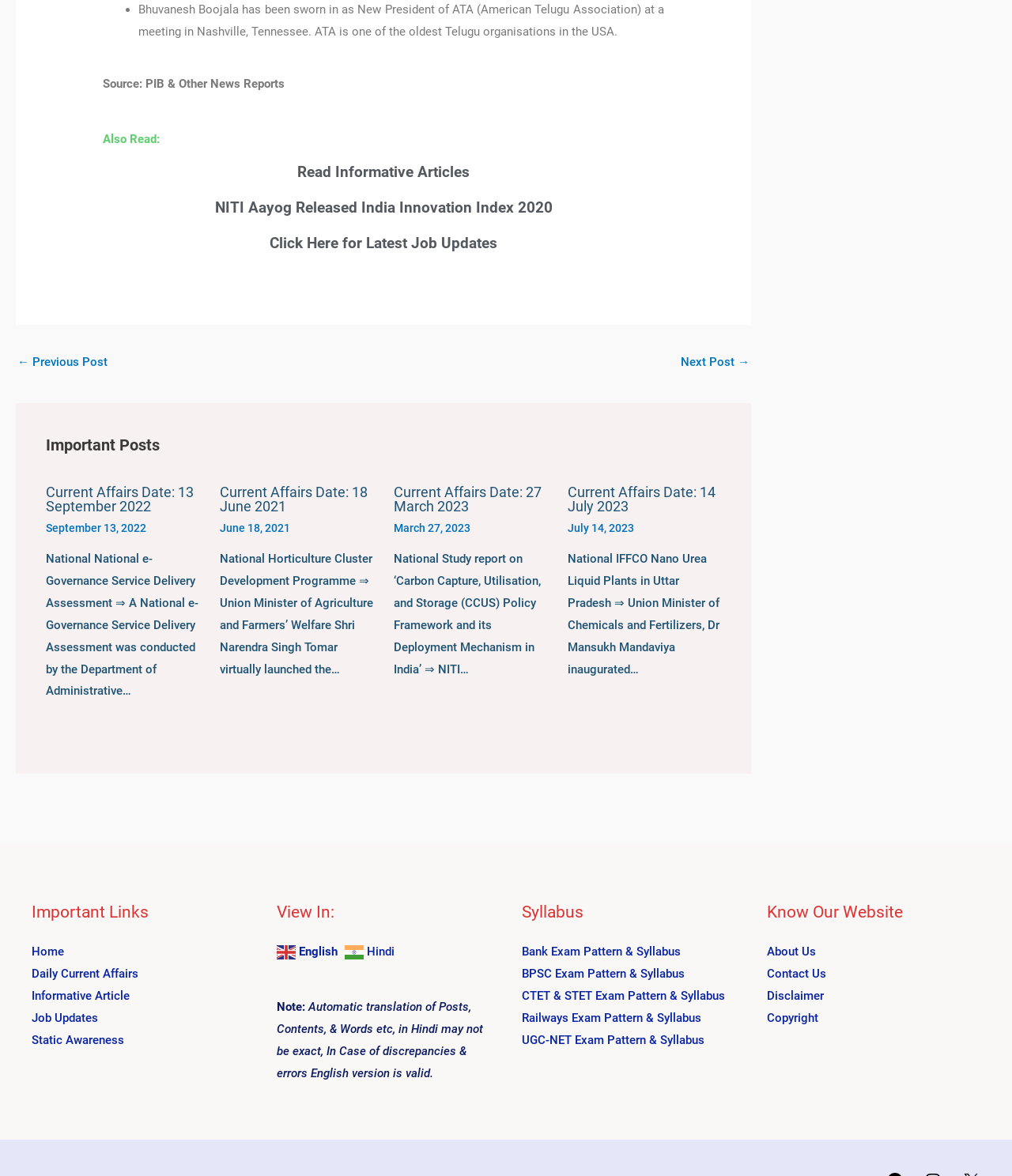Identify the bounding box coordinates of the HTML element based on this description: "English".

[0.273, 0.803, 0.338, 0.815]